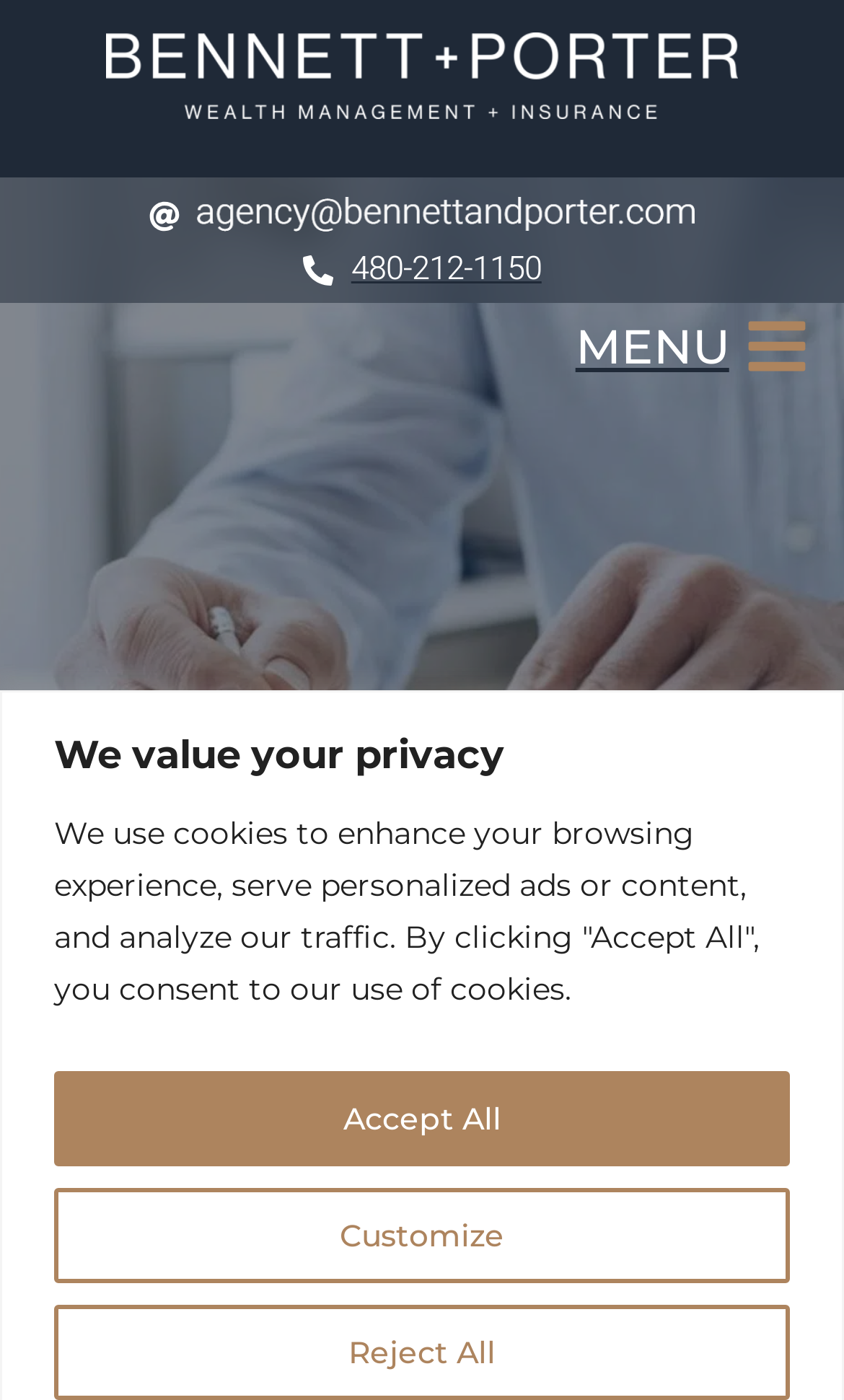Locate the primary heading on the webpage and return its text.

HOA Evidence of Insurance